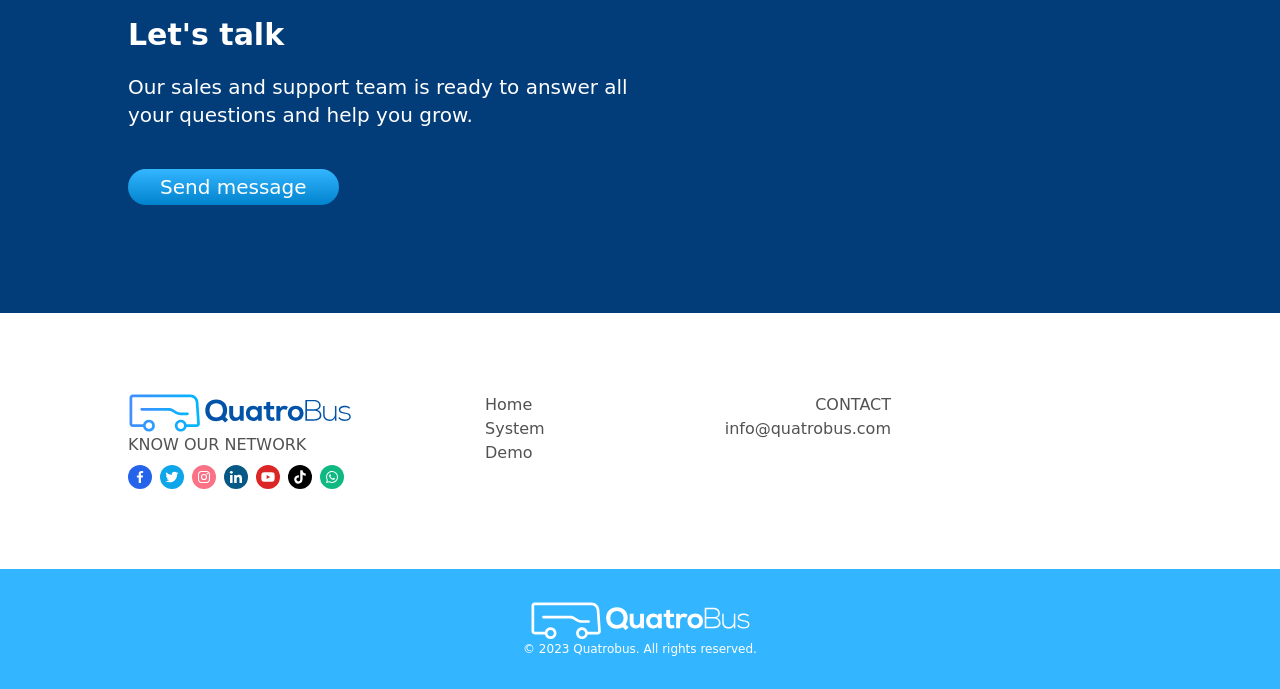Please give the bounding box coordinates of the area that should be clicked to fulfill the following instruction: "Go to Home". The coordinates should be in the format of four float numbers from 0 to 1, i.e., [left, top, right, bottom].

[0.379, 0.573, 0.416, 0.601]